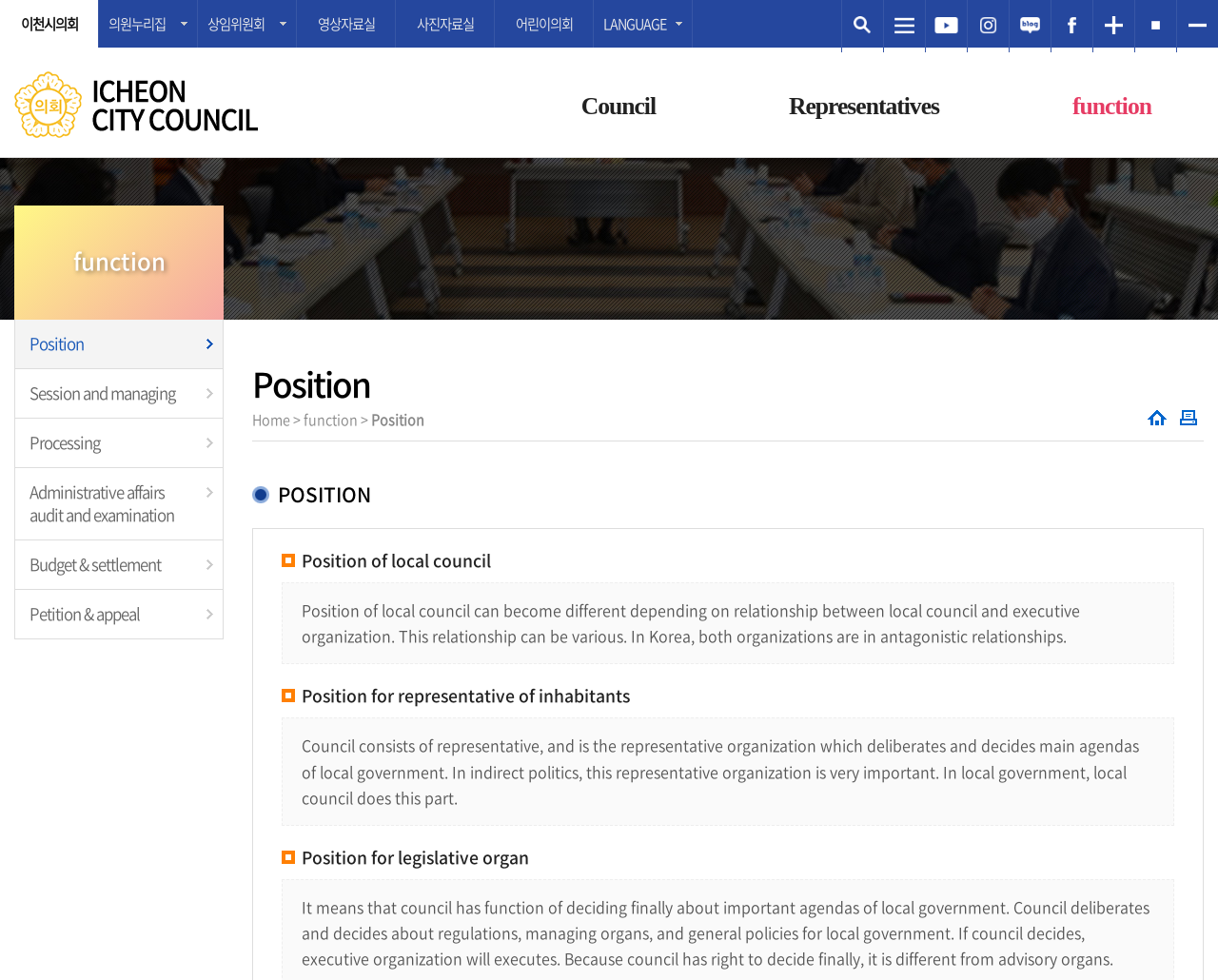Craft a detailed narrative of the webpage's structure and content.

The webpage is about the Icheon City Council, a local government organization in Korea. At the top, there are two links, "본문으로 바로가기" and "메인메뉴 바로가기", which are likely shortcuts to the main content and menu. Below these links, there is a heading "이천시의회 외국어" with an image, which seems to be a logo or icon for the council's foreign language services.

On the left side, there is a navigation menu with links to various sections, including "이천시의회", "의원누리집", "상임위원회", "영상자료실", "사진자료실", "어린이의회", "LANGUAGE", and others. These links are arranged horizontally and take up about half of the screen width.

In the center of the page, there is a welcome message "Welcome to the website of Icheon City Council" followed by a brief introduction to the council's functions and roles. Below this introduction, there are three headings: "Position", "Representatives", and "function", which seem to be main categories or sections of the website.

On the right side, there are several links to social media platforms, including YouTube, Instagram, Facebook, and others, each with an accompanying image. There are also links to adjust the font size and a link to the site map.

The main content of the page is divided into three sections: "Position of local council", "Position for representative of inhabitants", and "Position for legislative organ". Each section has a heading and a paragraph of text that explains the role and function of the council in that context. The text is written in a formal and informative tone, suggesting that the website is intended for educational or research purposes.